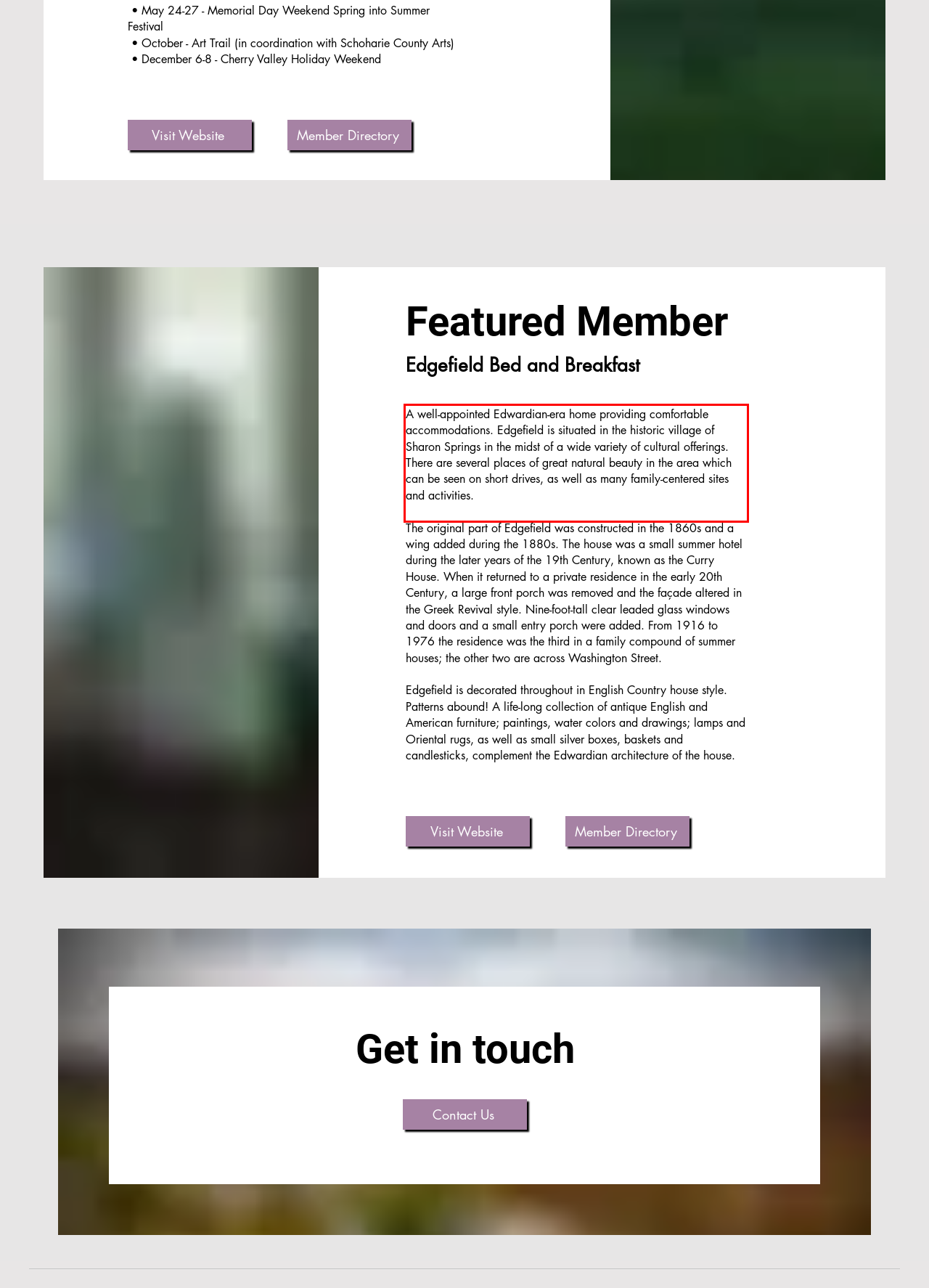Given a screenshot of a webpage with a red bounding box, please identify and retrieve the text inside the red rectangle.

A well-appointed Edwardian-era home providing comfortable accommodations. Edgefield is situated in the historic village of Sharon Springs in the midst of a wide variety of cultural offerings. There are several places of great natural beauty in the area which can be seen on short drives, as well as many family-centered sites and activities.